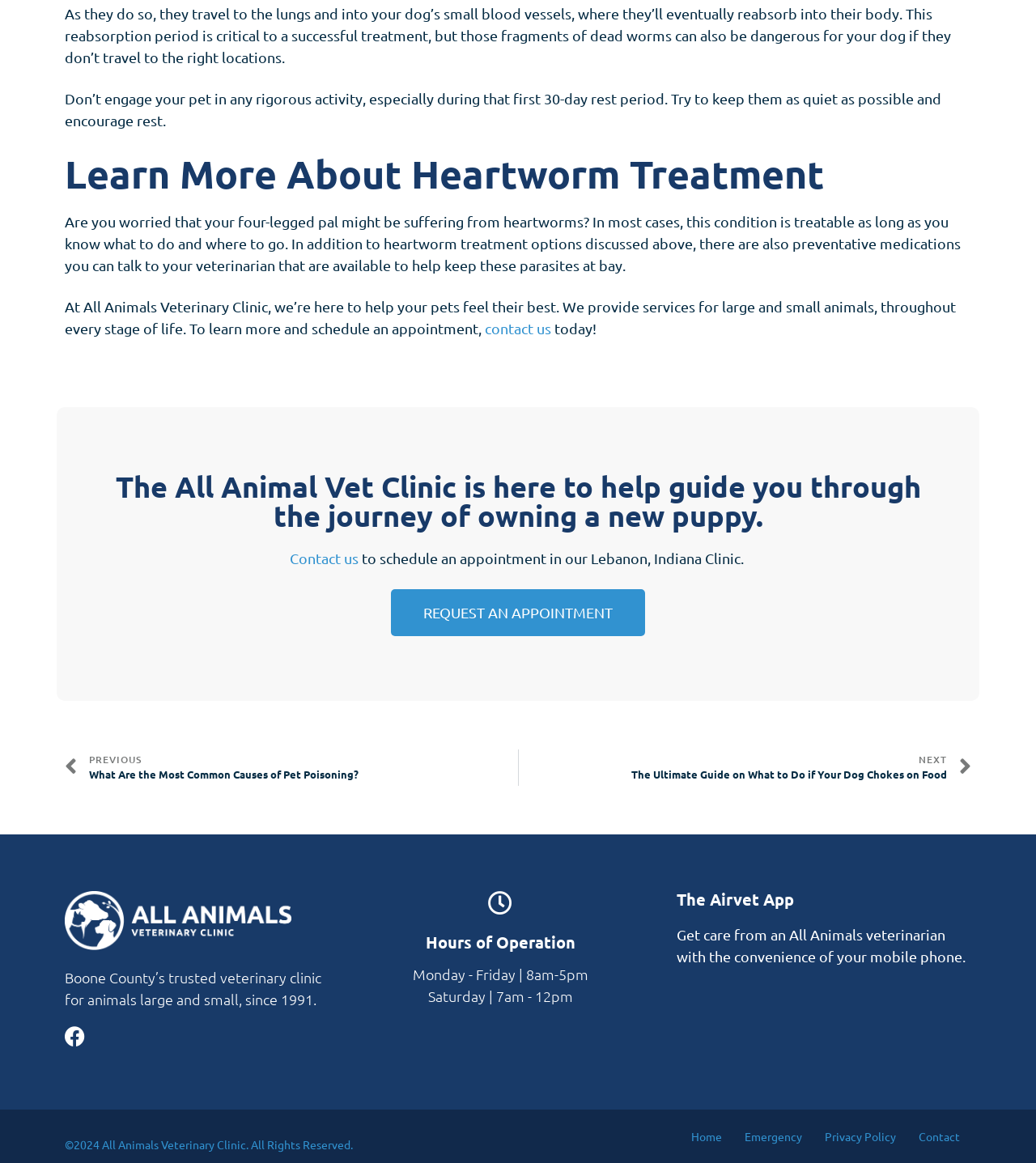Provide a short answer using a single word or phrase for the following question: 
What are the hours of operation on Saturday?

7am - 12pm